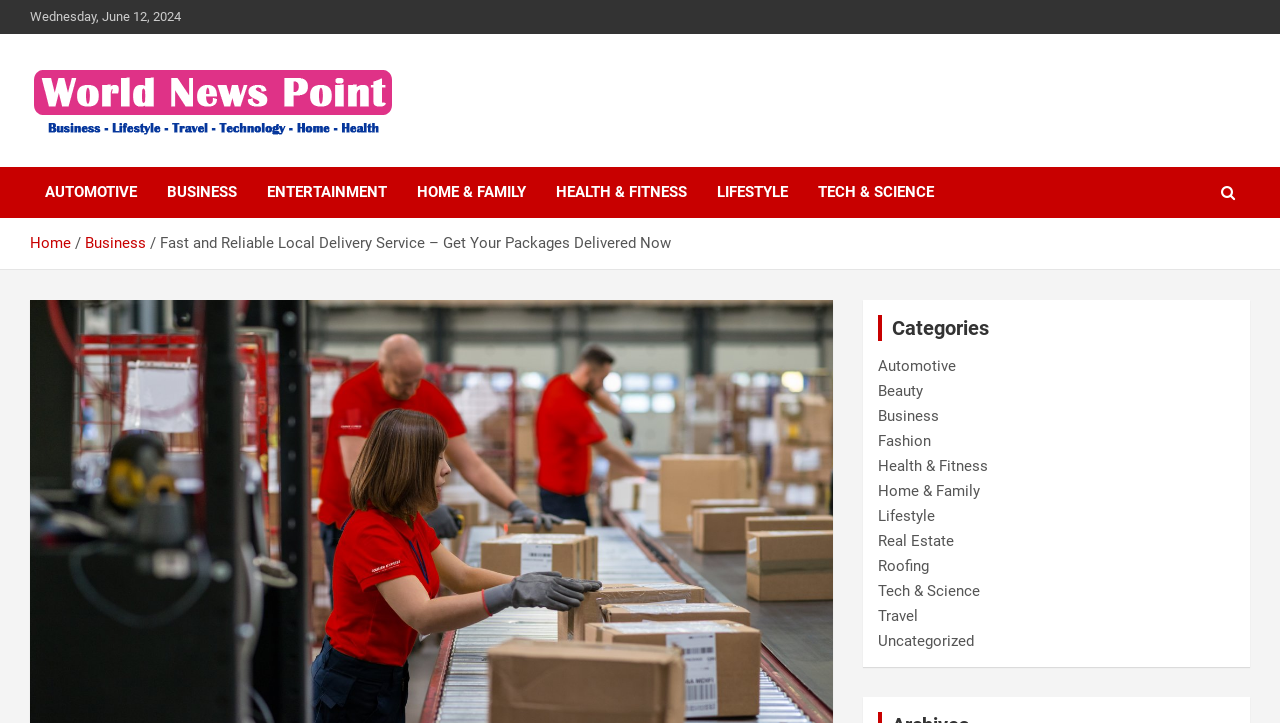What is the current date?
Please give a detailed and elaborate answer to the question based on the image.

I found the current date by looking at the top of the webpage, where it is displayed as 'Wednesday, June 12, 2024'.